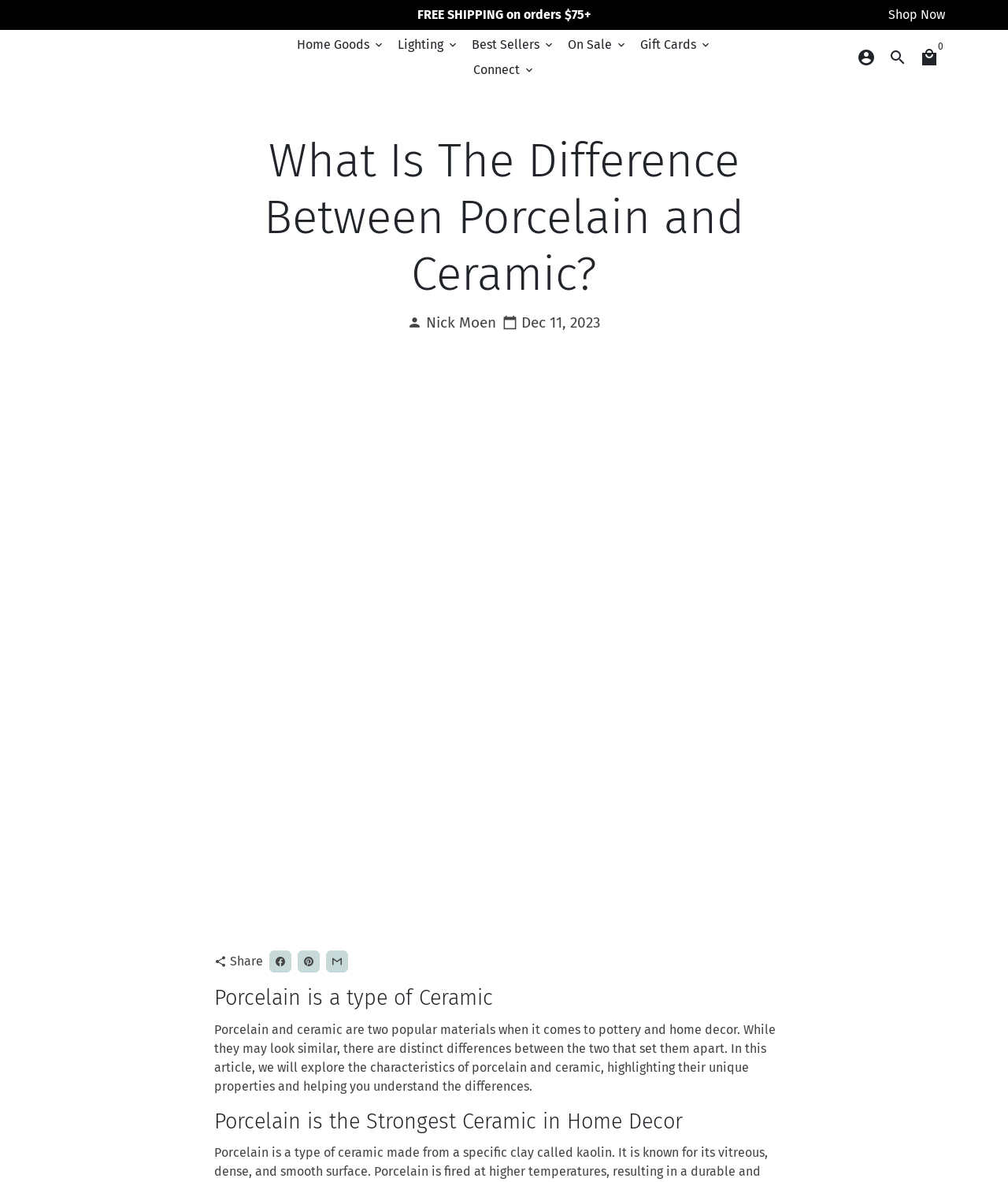Offer a meticulous description of the webpage's structure and content.

This webpage is about the difference between porcelain and ceramic, with a focus on their characteristics and unique properties in the context of pottery and home decor. 

At the top of the page, there is a navigation menu with links to "Home Goods", "Lighting", "Best Sellers", "On Sale", "Gift Cards", and "Connect". To the right of the navigation menu, there are buttons for "Log In", "Search", and "Cart". 

Below the navigation menu, there is a heading that reads "What Is The Difference Between Porcelain and Ceramic?" followed by a subheading that says "Porcelain is a type of Ceramic". 

To the right of the heading, there is an image related to the topic. Below the image, there is a section with the author's name, "Nick Moen", and the date "Dec 11, 2023". 

The main content of the page is divided into sections, each with its own heading. The first section explains that porcelain and ceramic are two popular materials in pottery and home decor, but they have distinct differences. 

There are social media sharing links at the bottom of the page, allowing users to share the article on Facebook, Pinterest, or by email.